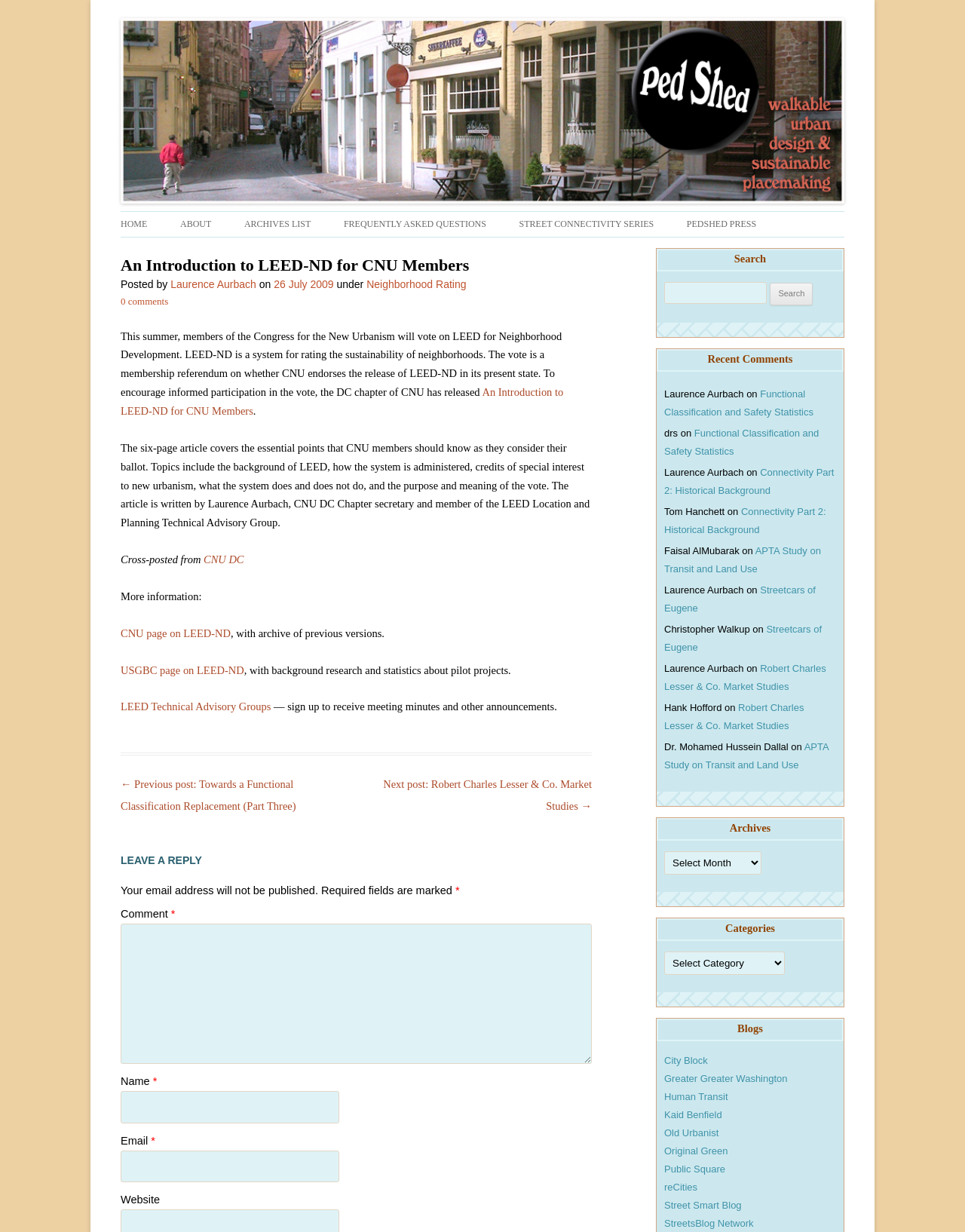Bounding box coordinates should be in the format (top-left x, top-left y, bottom-right x, bottom-right y) and all values should be floating point numbers between 0 and 1. Determine the bounding box coordinate for the UI element described as: facebook

None